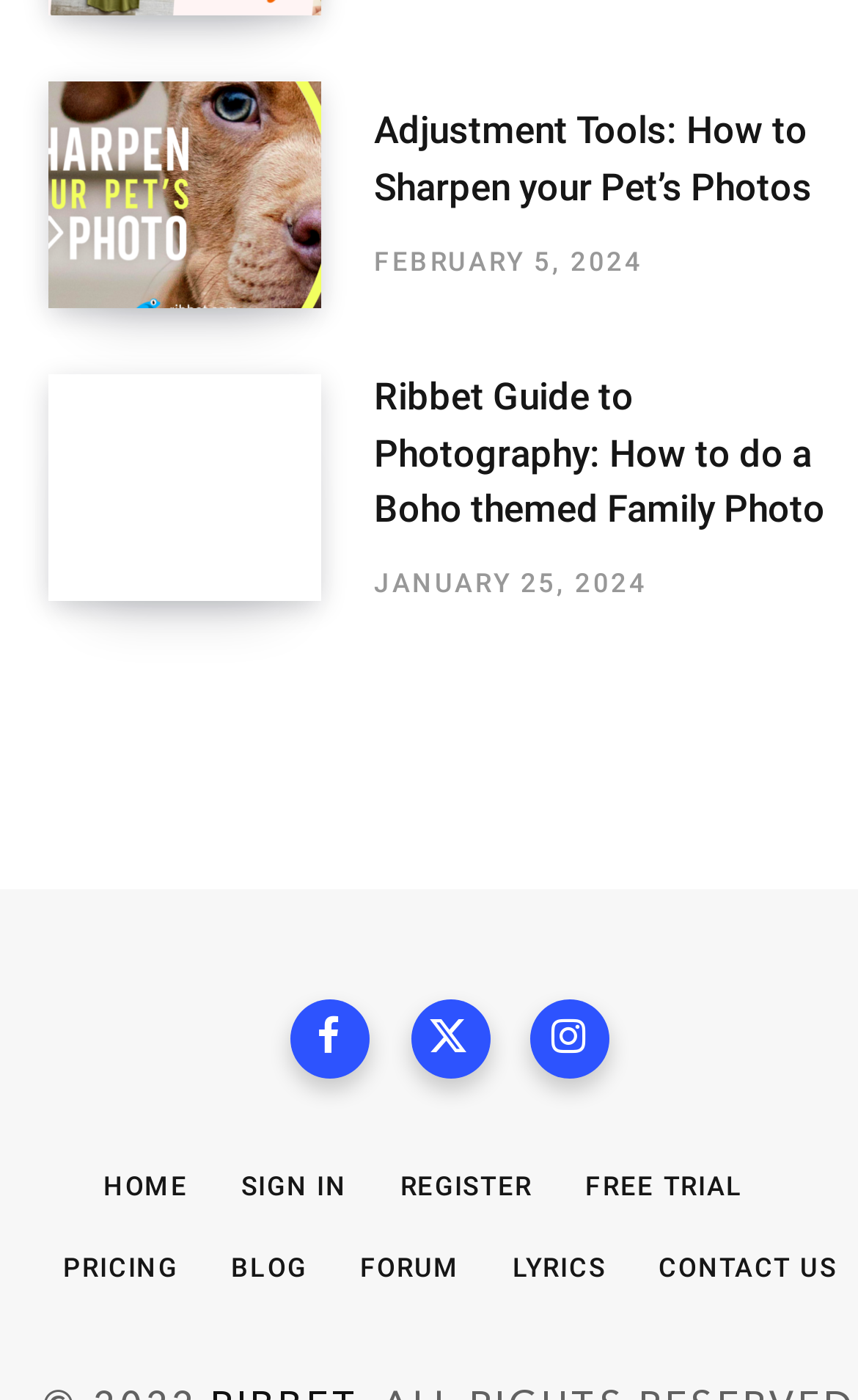Identify the bounding box coordinates of the specific part of the webpage to click to complete this instruction: "Read the article about sharpening pet photos".

[0.056, 0.058, 0.436, 0.22]